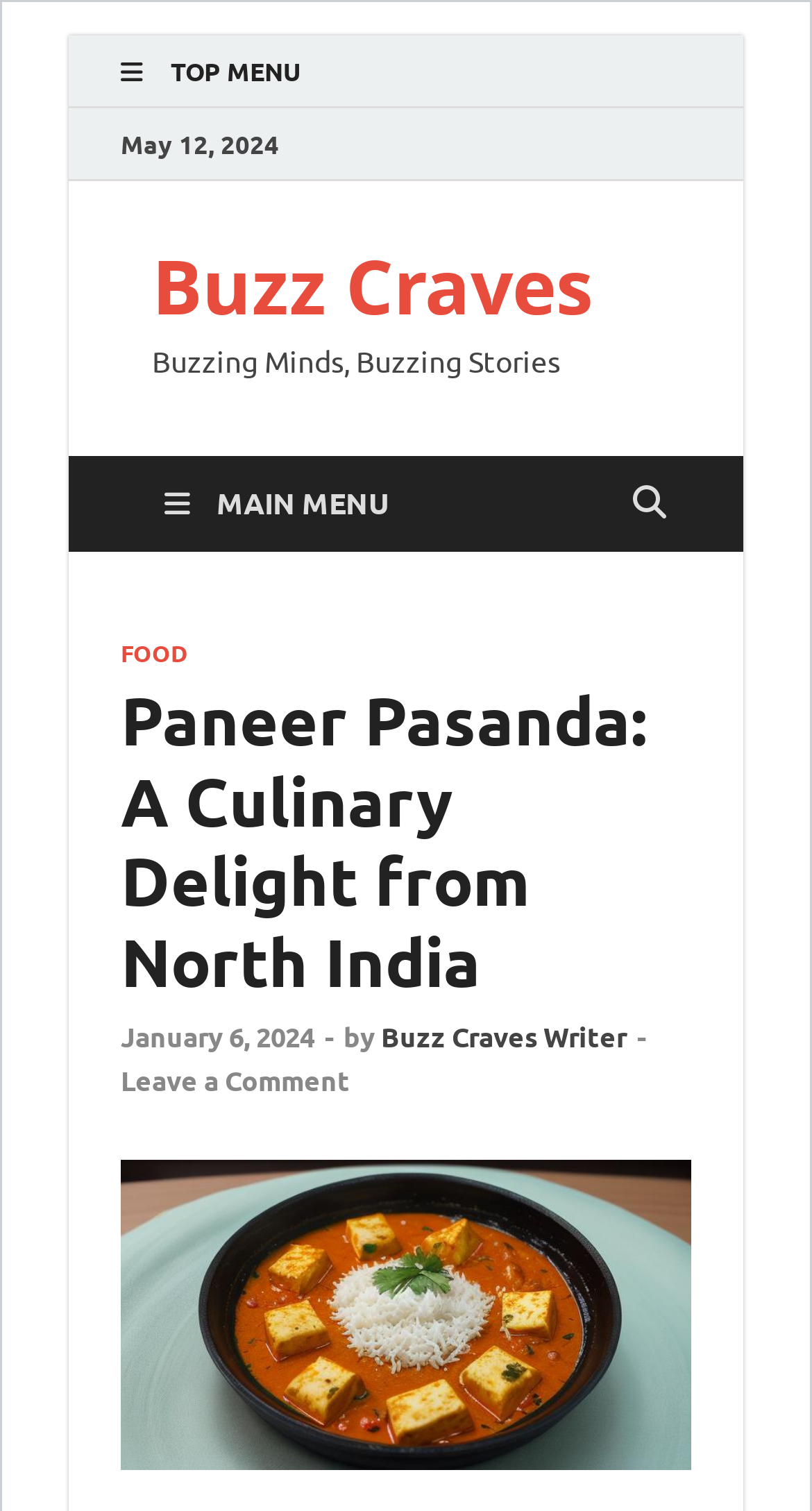Find the bounding box of the web element that fits this description: "Food".

[0.149, 0.423, 0.231, 0.442]